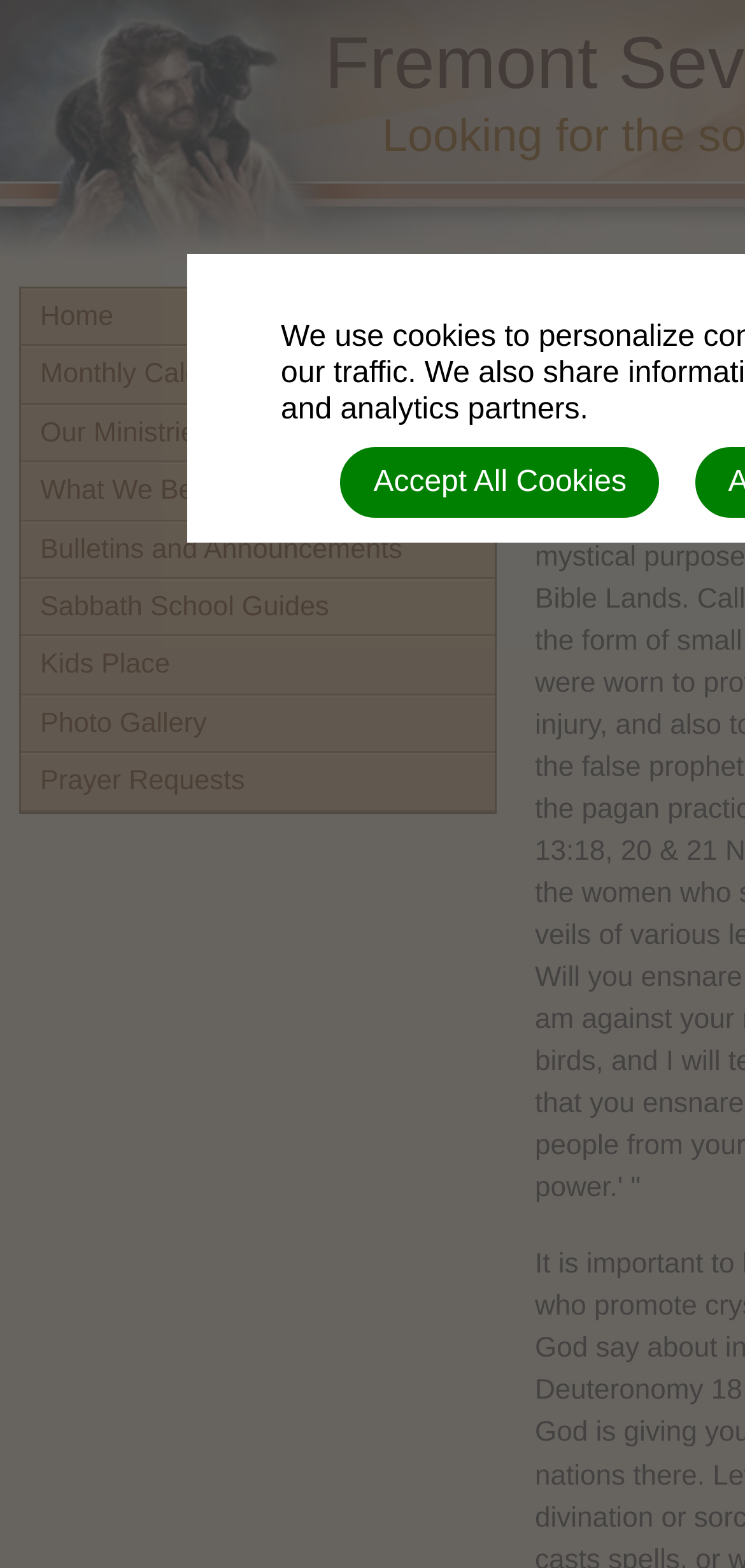What is the purpose of the button?
Kindly offer a comprehensive and detailed response to the question.

The button element with the text 'Accept All Cookies' is located at the bottom of the webpage with a bounding box of [0.458, 0.285, 0.885, 0.33]. This suggests that the button is used to accept all cookies on the webpage.